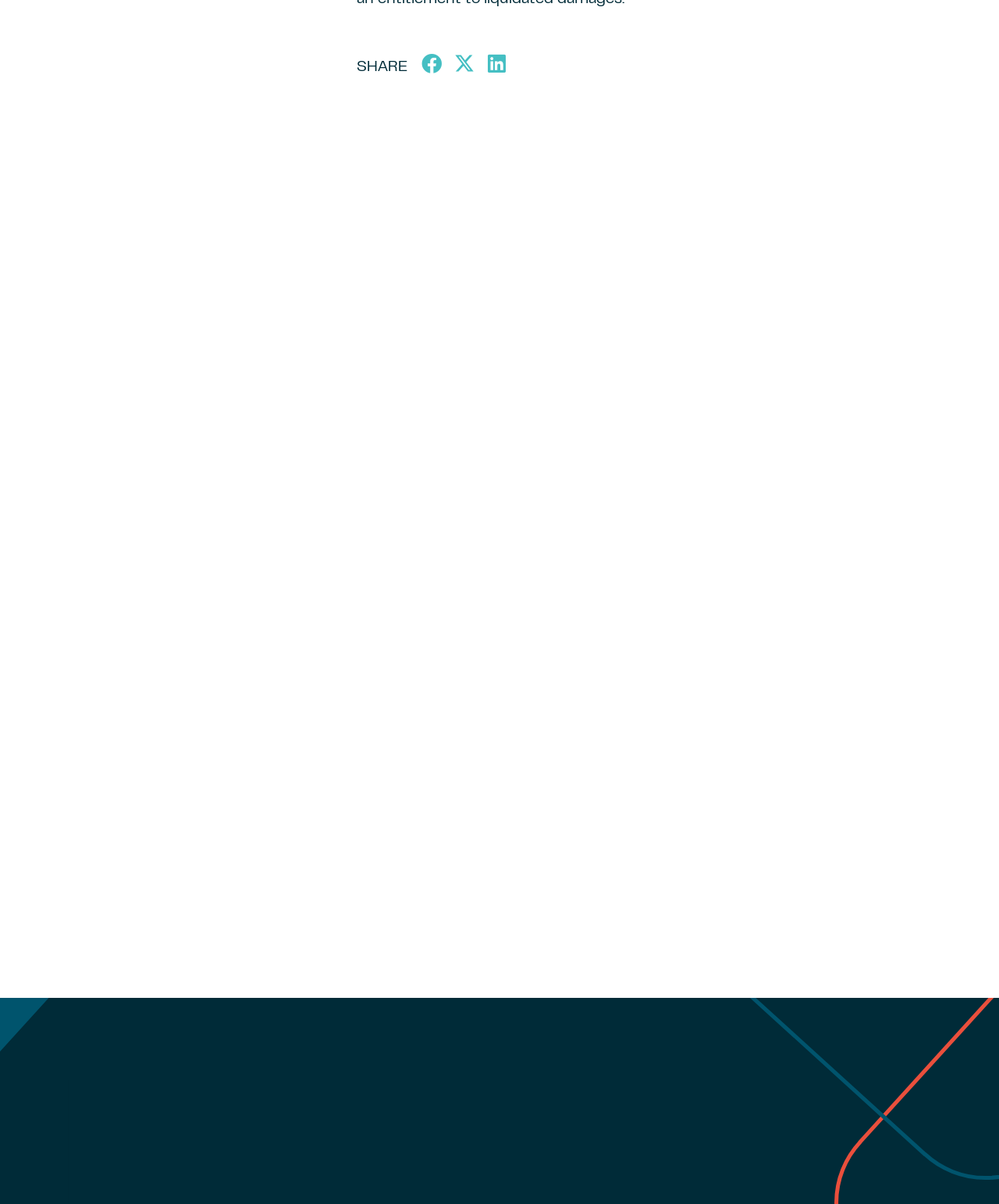Please determine the bounding box coordinates of the element's region to click for the following instruction: "Tweet this".

[0.448, 0.036, 0.481, 0.069]